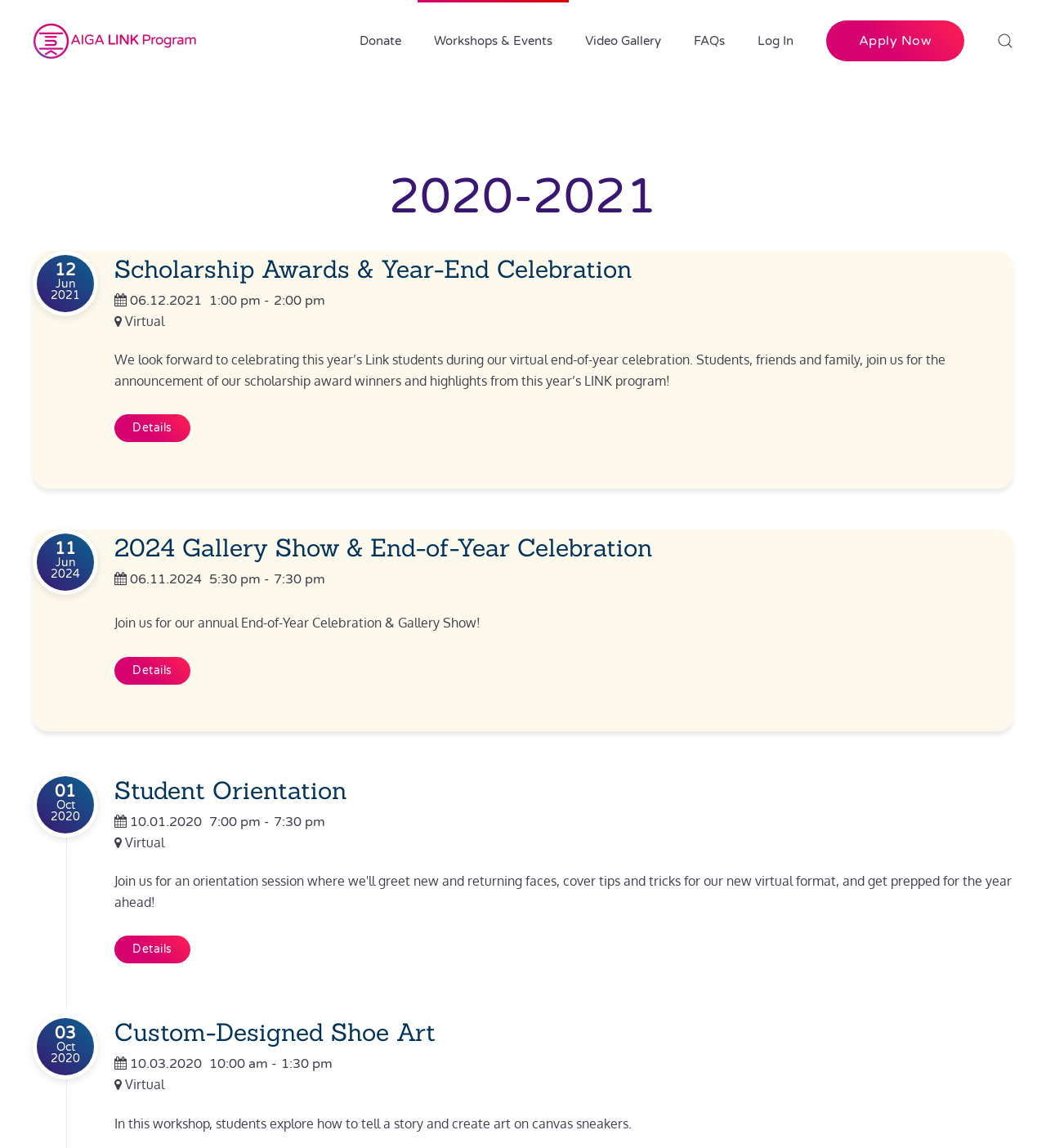Indicate the bounding box coordinates of the element that needs to be clicked to satisfy the following instruction: "View the 'Scholarship Awards & Year-End Celebration' event details". The coordinates should be four float numbers between 0 and 1, i.e., [left, top, right, bottom].

[0.109, 0.221, 0.605, 0.248]